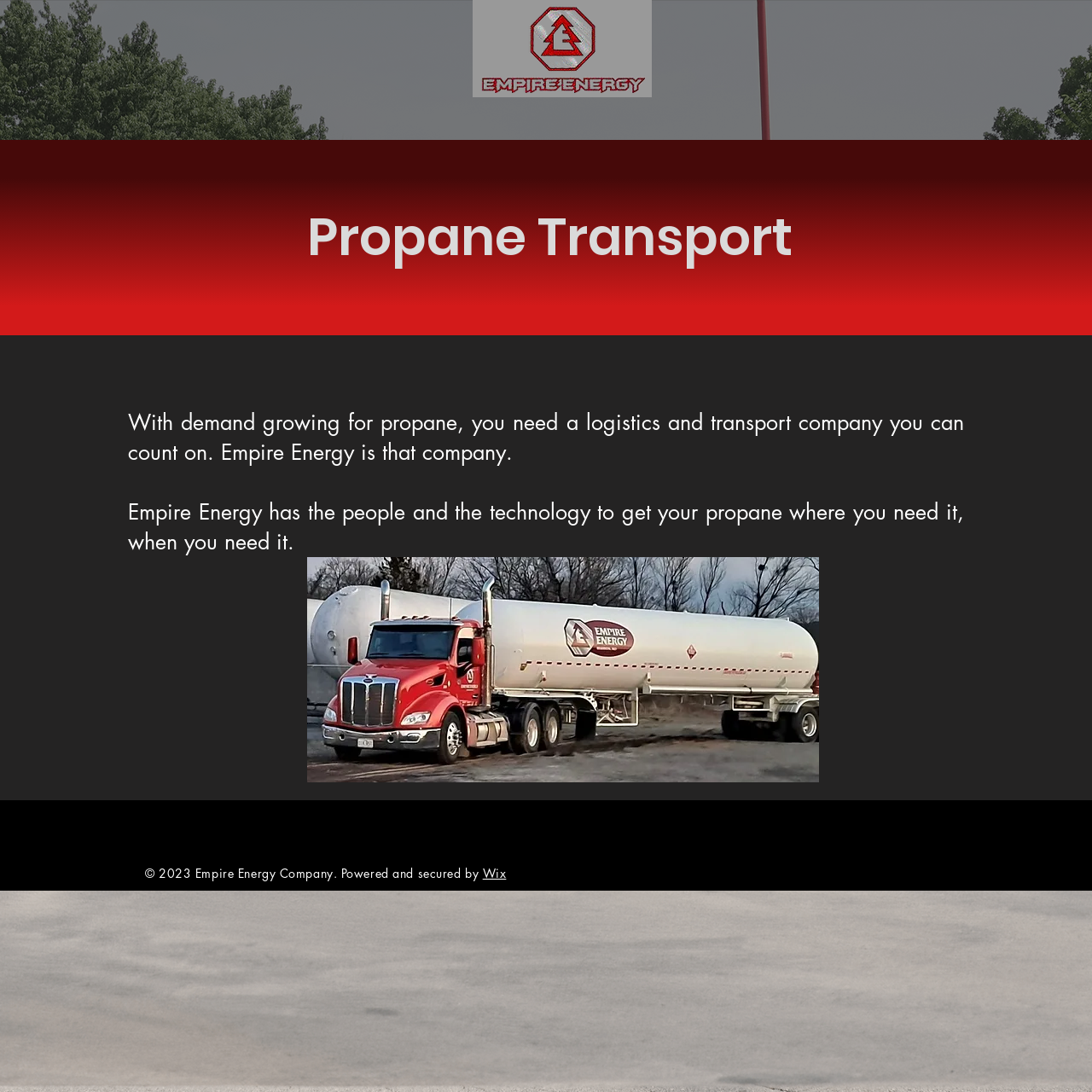Can you pinpoint the bounding box coordinates for the clickable element required for this instruction: "Go to the Facebook page"? The coordinates should be four float numbers between 0 and 1, i.e., [left, top, right, bottom].

[0.811, 0.788, 0.834, 0.811]